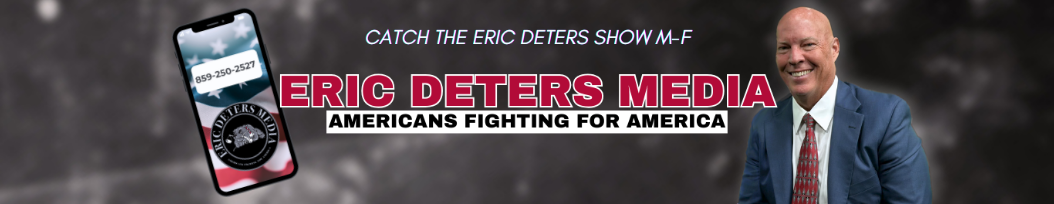Please examine the image and answer the question with a detailed explanation:
What is the theme of the media?

The slogan 'Americans Fighting for America' underscores the patriotic theme of the media, suggesting that the content is focused on American values and ideals.